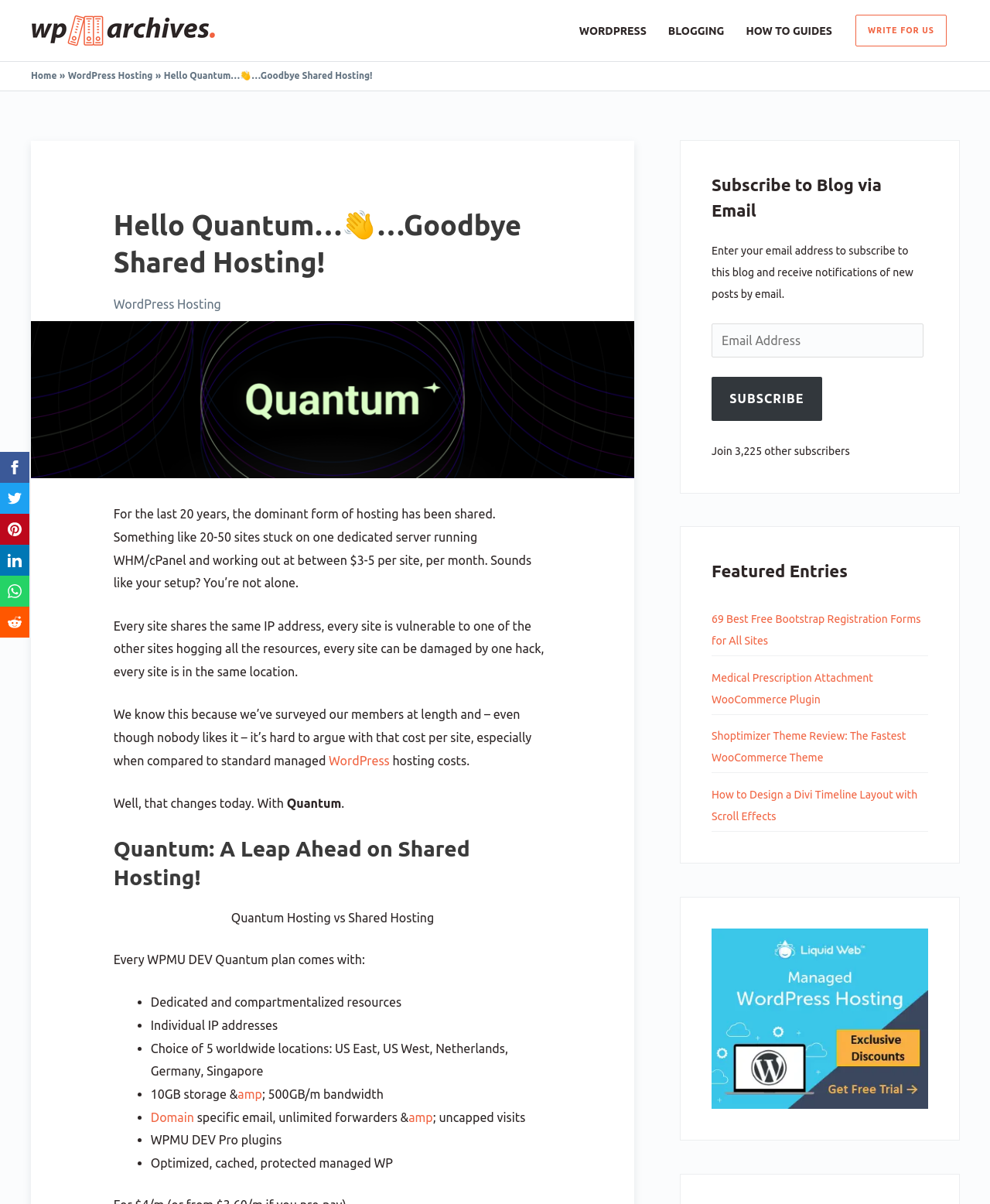Could you find the bounding box coordinates of the clickable area to complete this instruction: "Click on the 'Quantum' link"?

[0.29, 0.661, 0.345, 0.673]